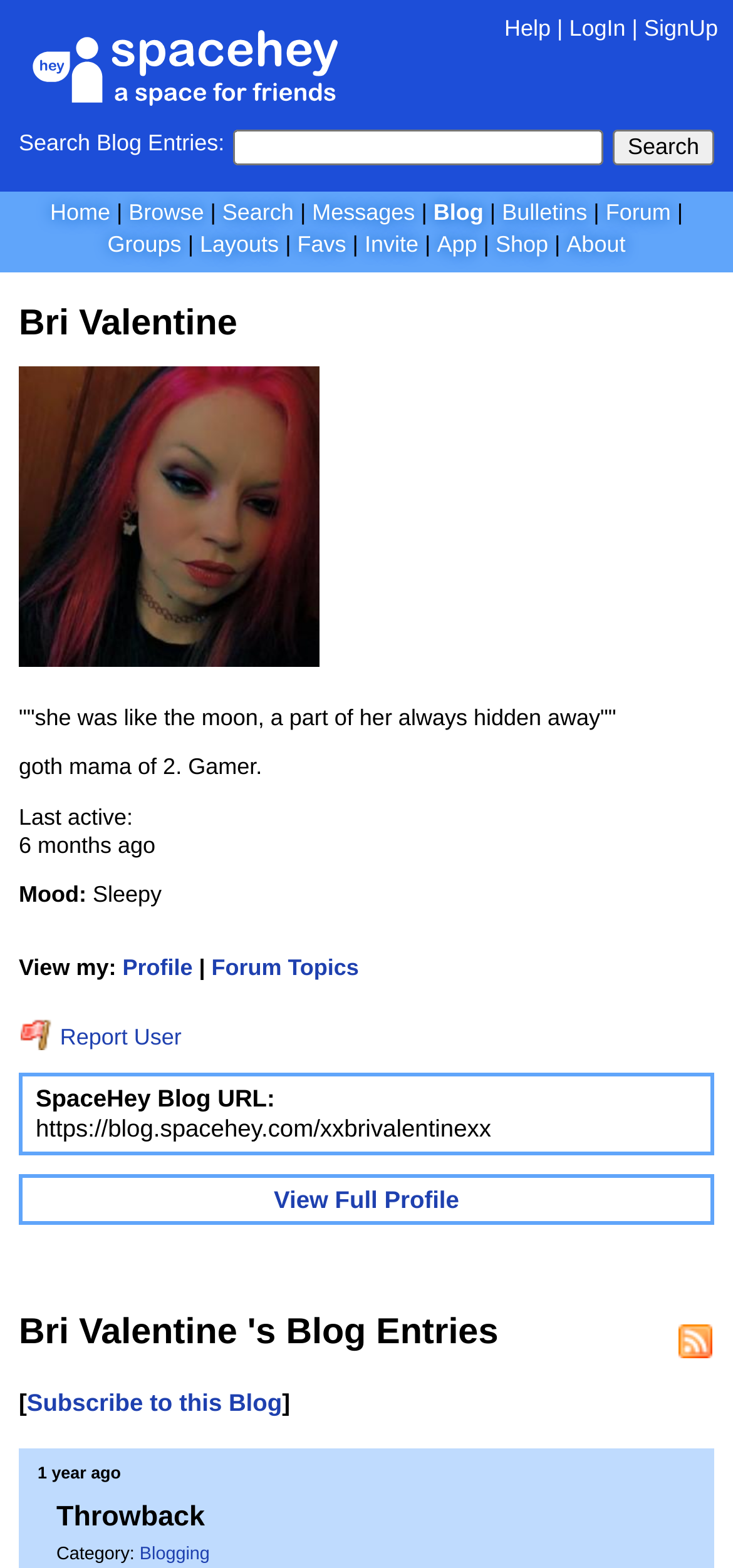How many links are there in the navigation menu?
Analyze the screenshot and provide a detailed answer to the question.

The navigation menu is located at the top of the page and consists of links with bounding boxes ranging from [0.068, 0.127, 0.15, 0.144] to [0.826, 0.127, 0.915, 0.144]. By counting the number of links in this range, we can determine that there are 12 links in the navigation menu.